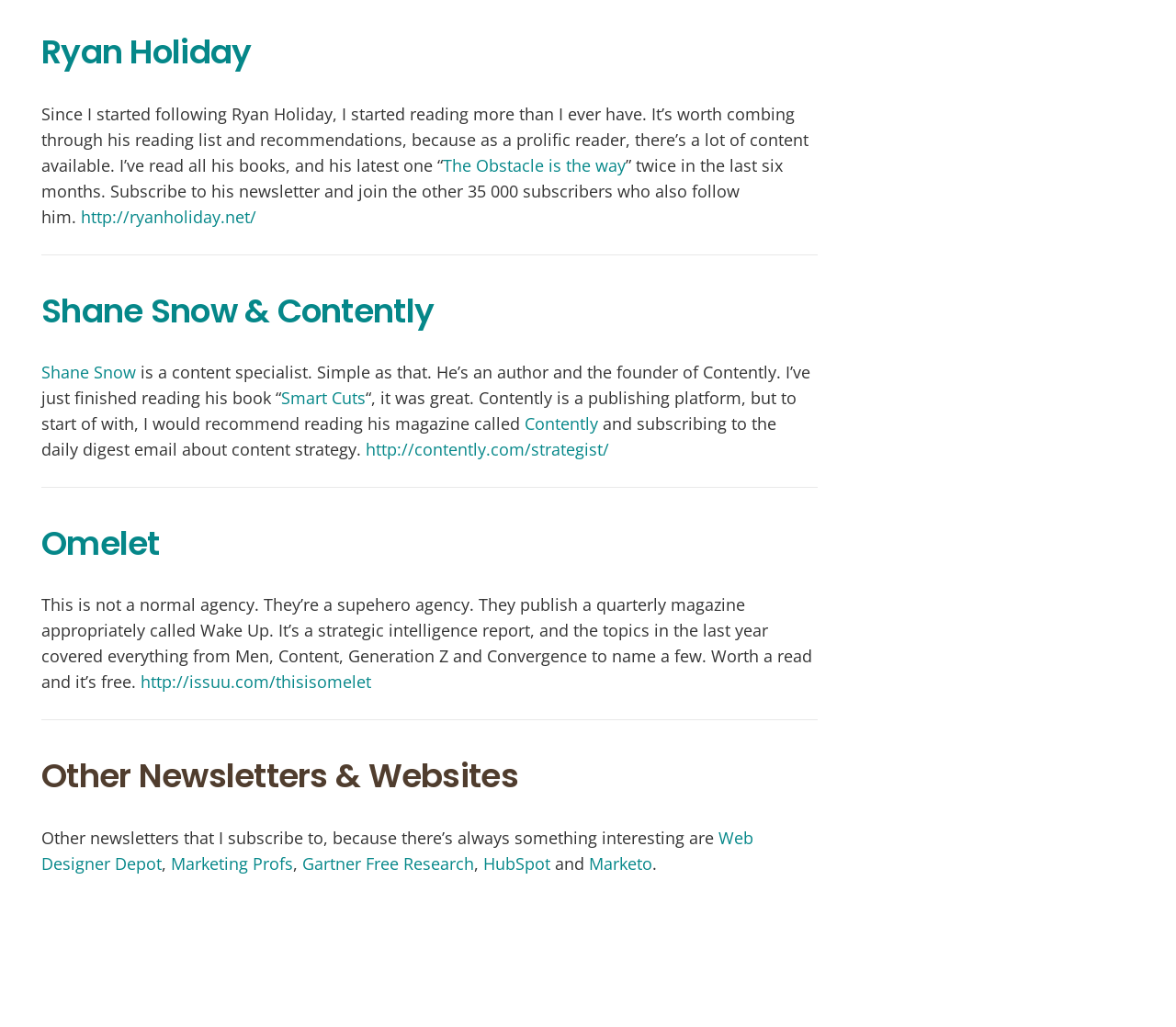Determine the bounding box coordinates for the area you should click to complete the following instruction: "Subscribe to Contently's daily digest email".

[0.311, 0.427, 0.518, 0.448]